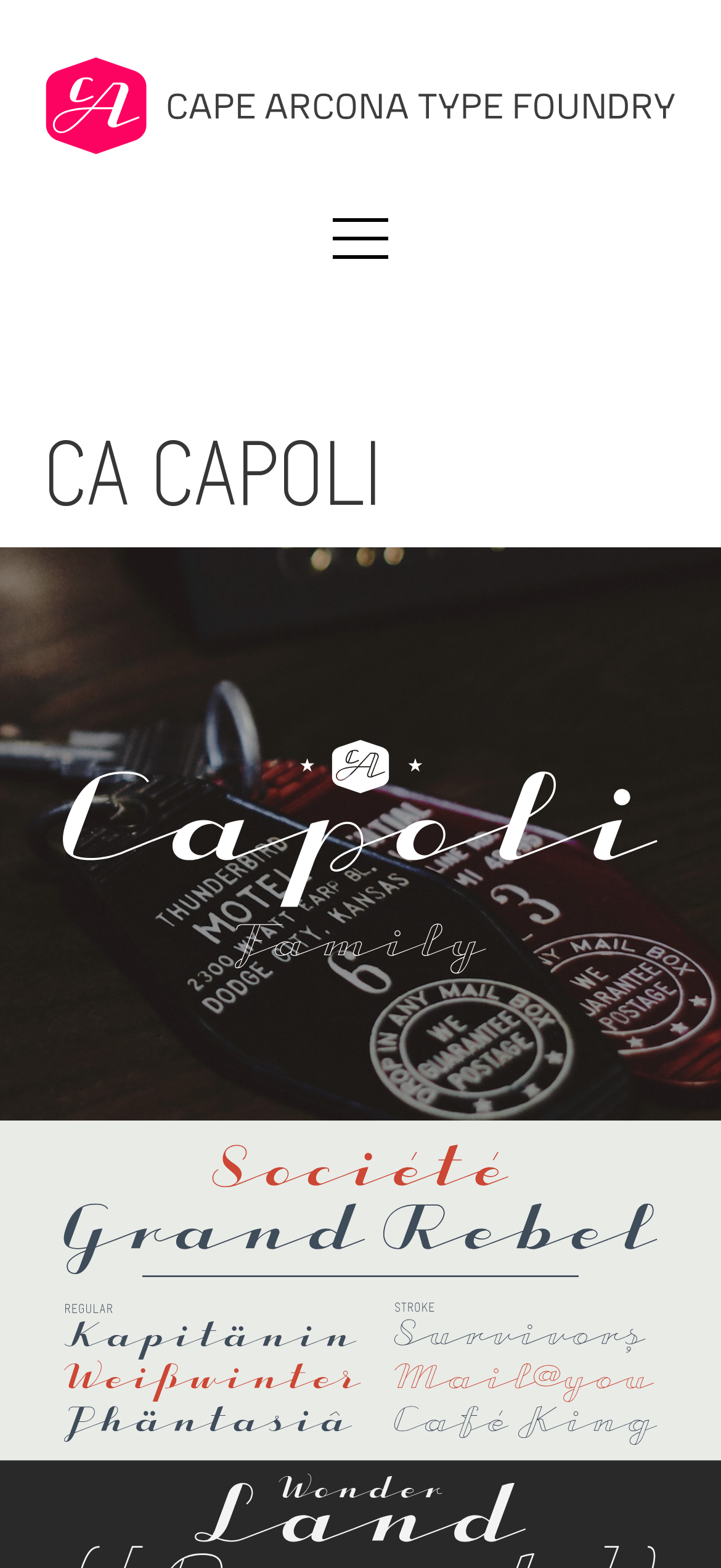Give a comprehensive overview of the webpage, including key elements.

The webpage is about CA Capoli and Cape Arcona Type Foundry. At the top, there is a link to Cape Arcona Type Foundry, accompanied by an image with the same name, spanning almost the entire width of the page. Below this, there is a button with an image inside, positioned roughly in the middle of the page. 

Further down, there is a prominent heading that reads "CA CAPOLI", taking up a significant portion of the page's width. 

The page also features a large table or layout section that occupies a substantial area, covering the entire width and about a third of the page's height from the top. This section contains a single image that fills the entire space.